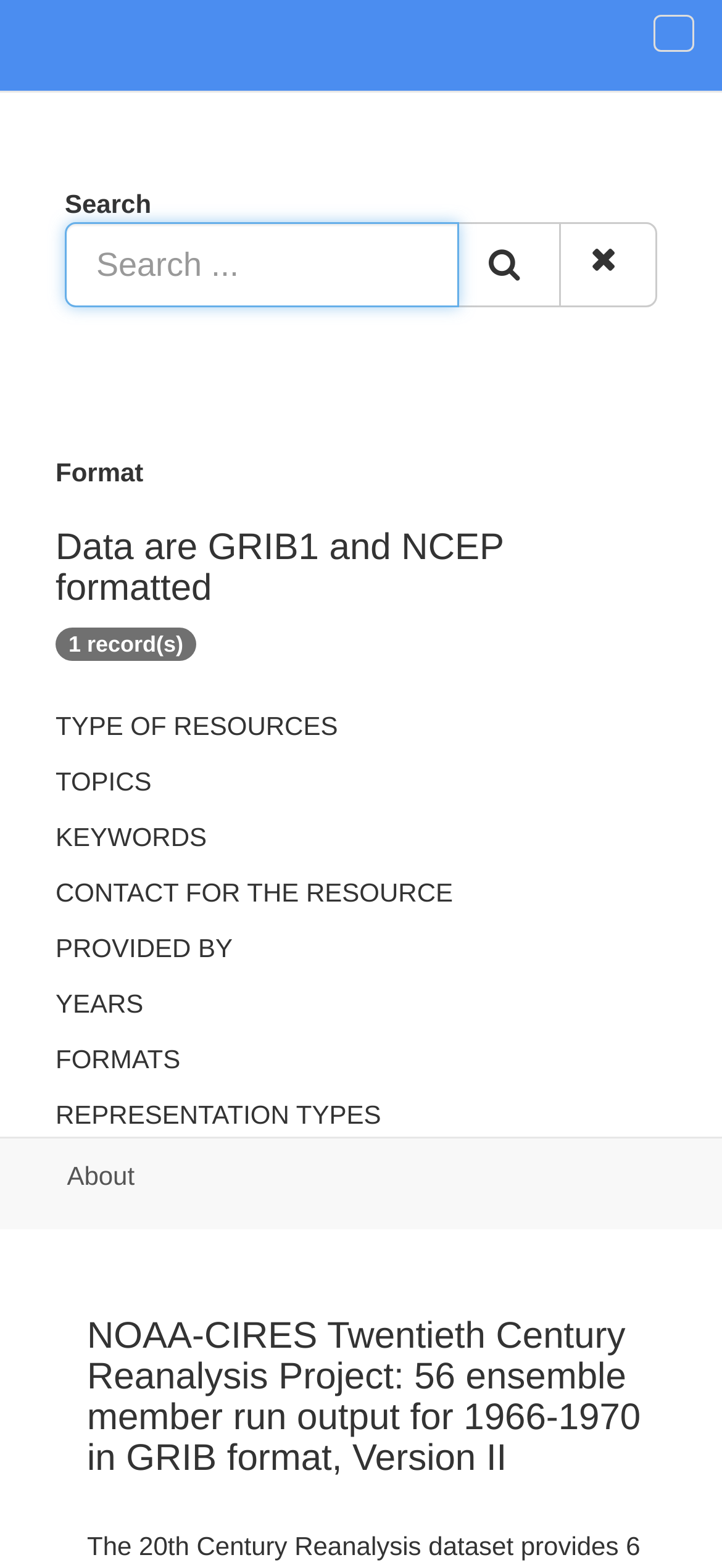Generate the main heading text from the webpage.

NOAA-CIRES Twentieth Century Reanalysis Project: 56 ensemble member run output for 1966-1970 in GRIB format, Version II